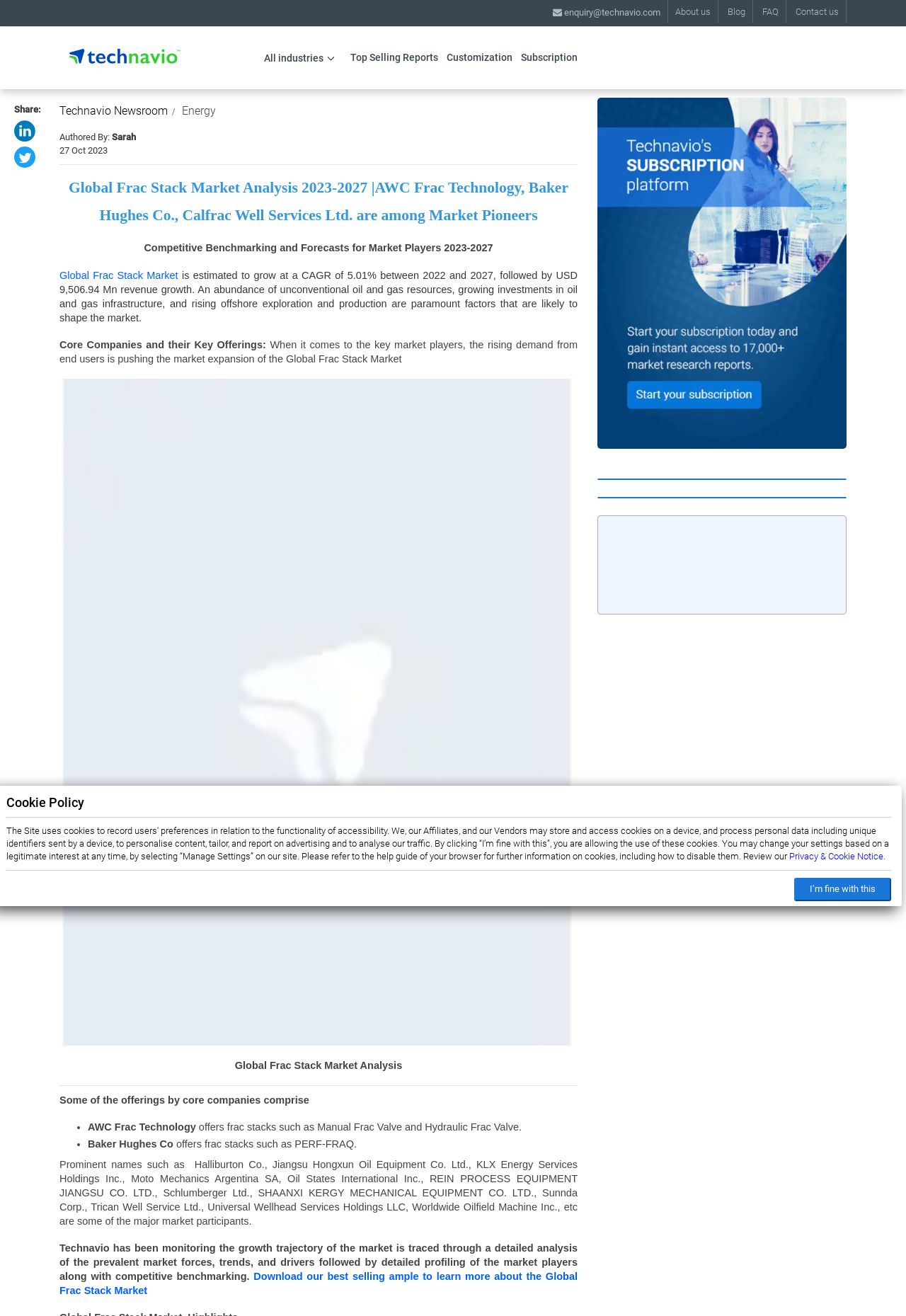Given the description "Global Frac Stack Market", provide the bounding box coordinates of the corresponding UI element.

[0.066, 0.205, 0.197, 0.214]